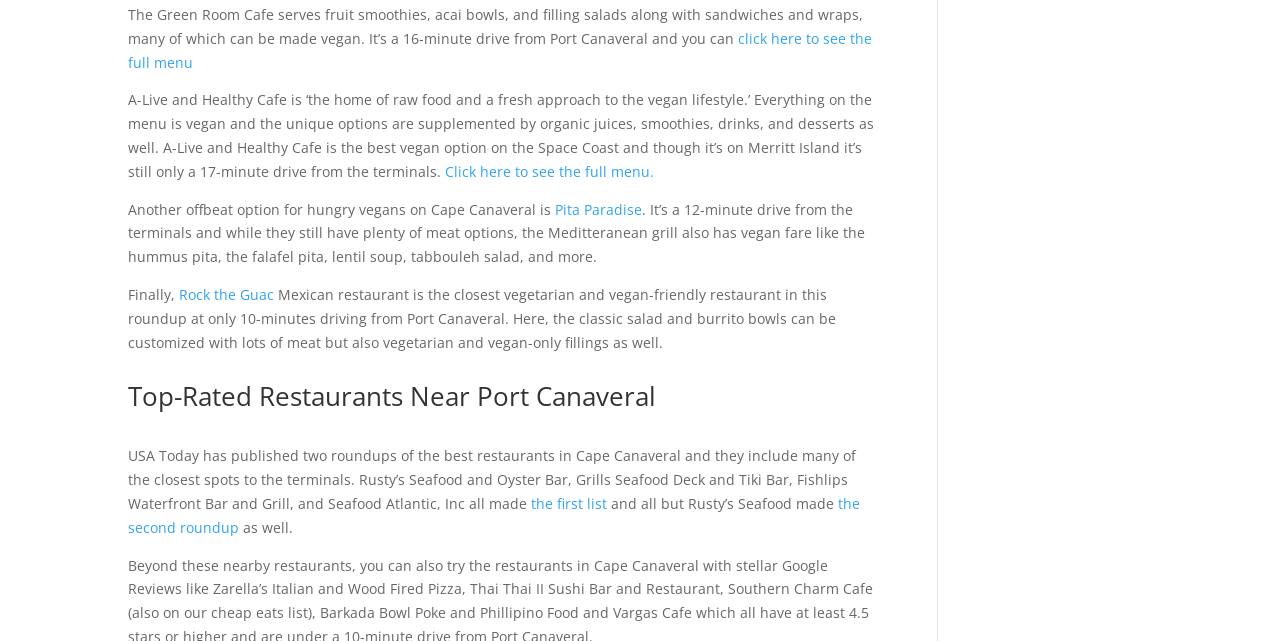What type of food does The Green Room Cafe serve?
Answer the question with a single word or phrase by looking at the picture.

Fruit smoothies, acai bowls, salads, sandwiches, and wraps